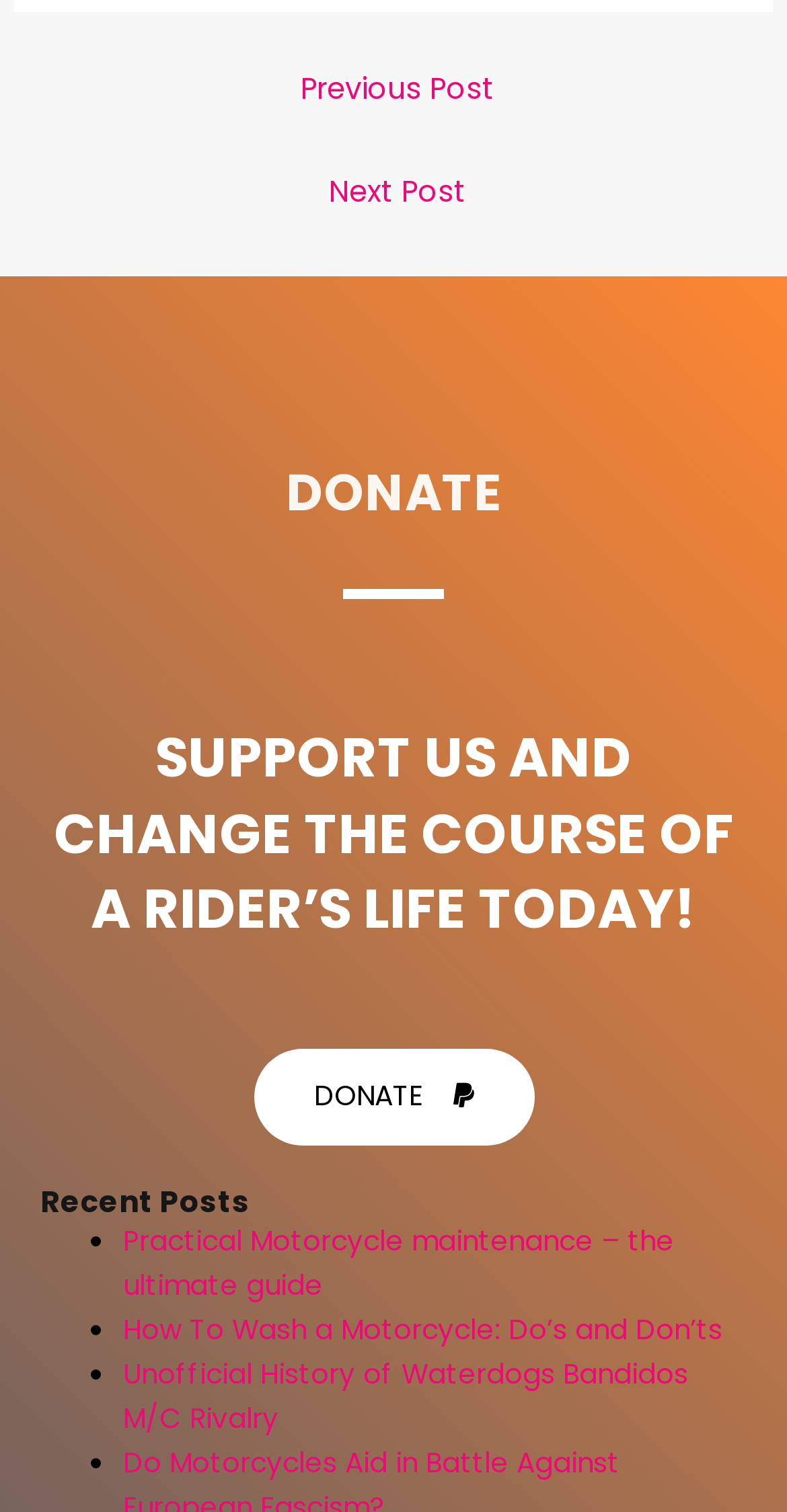Where can I find the previous post?
Based on the screenshot, respond with a single word or phrase.

Navigation section